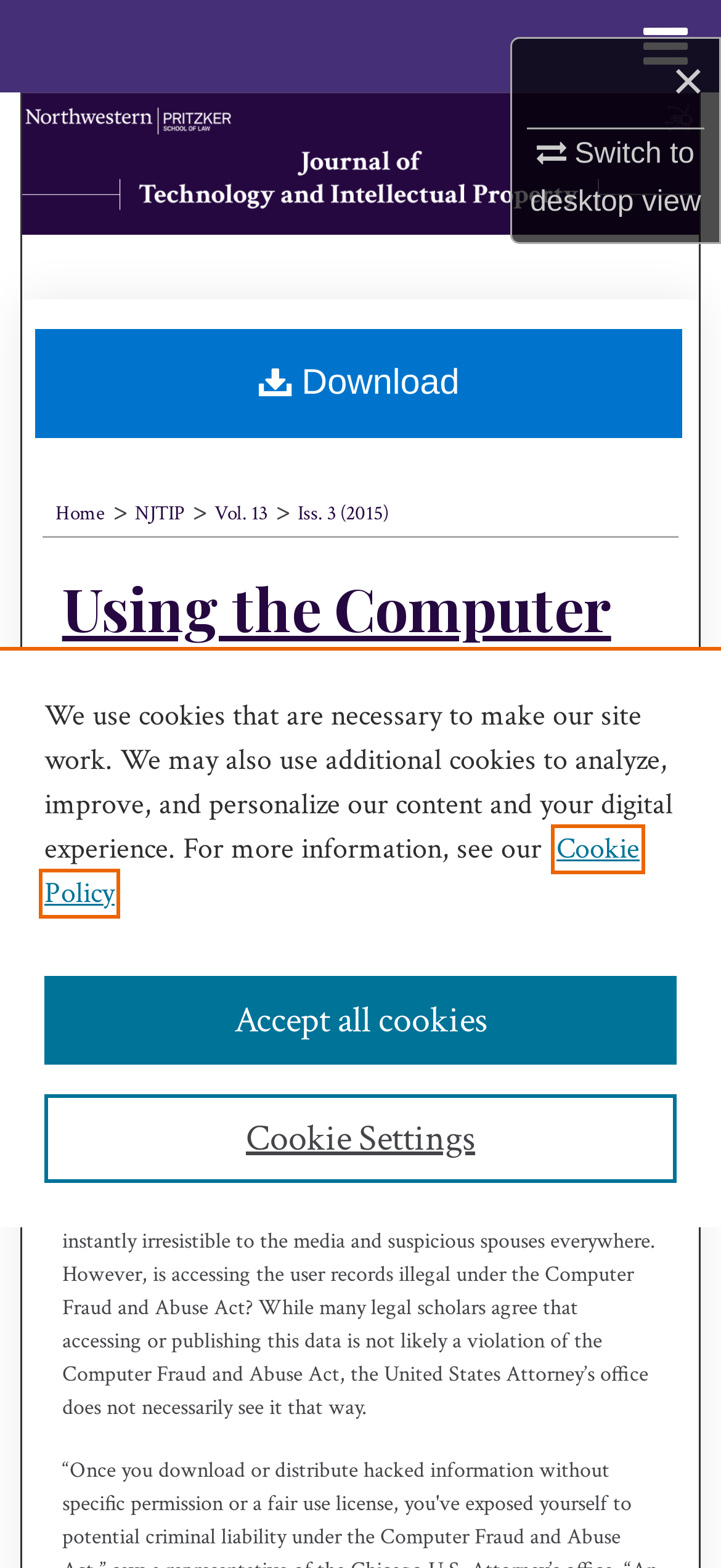Can you give a detailed response to the following question using the information from the image? What is the volume and issue number of the journal?

I found the answer by looking at the breadcrumb navigation at the top of the page, which shows the volume and issue number of the journal as 'Vol. 13, Iss. 3 (2015)'.